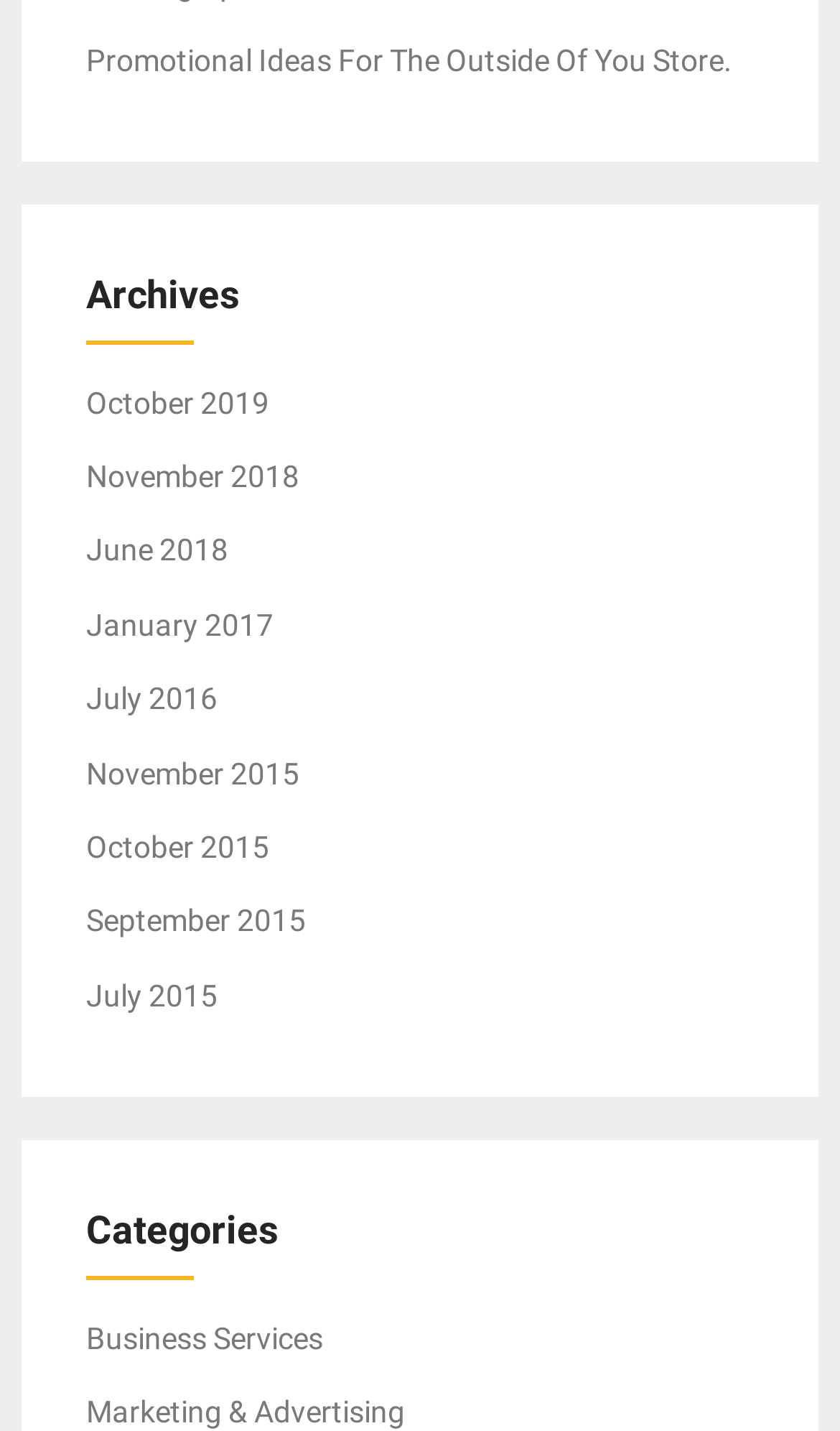Determine the bounding box coordinates for the area that should be clicked to carry out the following instruction: "Check November 2015 archives".

[0.103, 0.528, 0.356, 0.552]